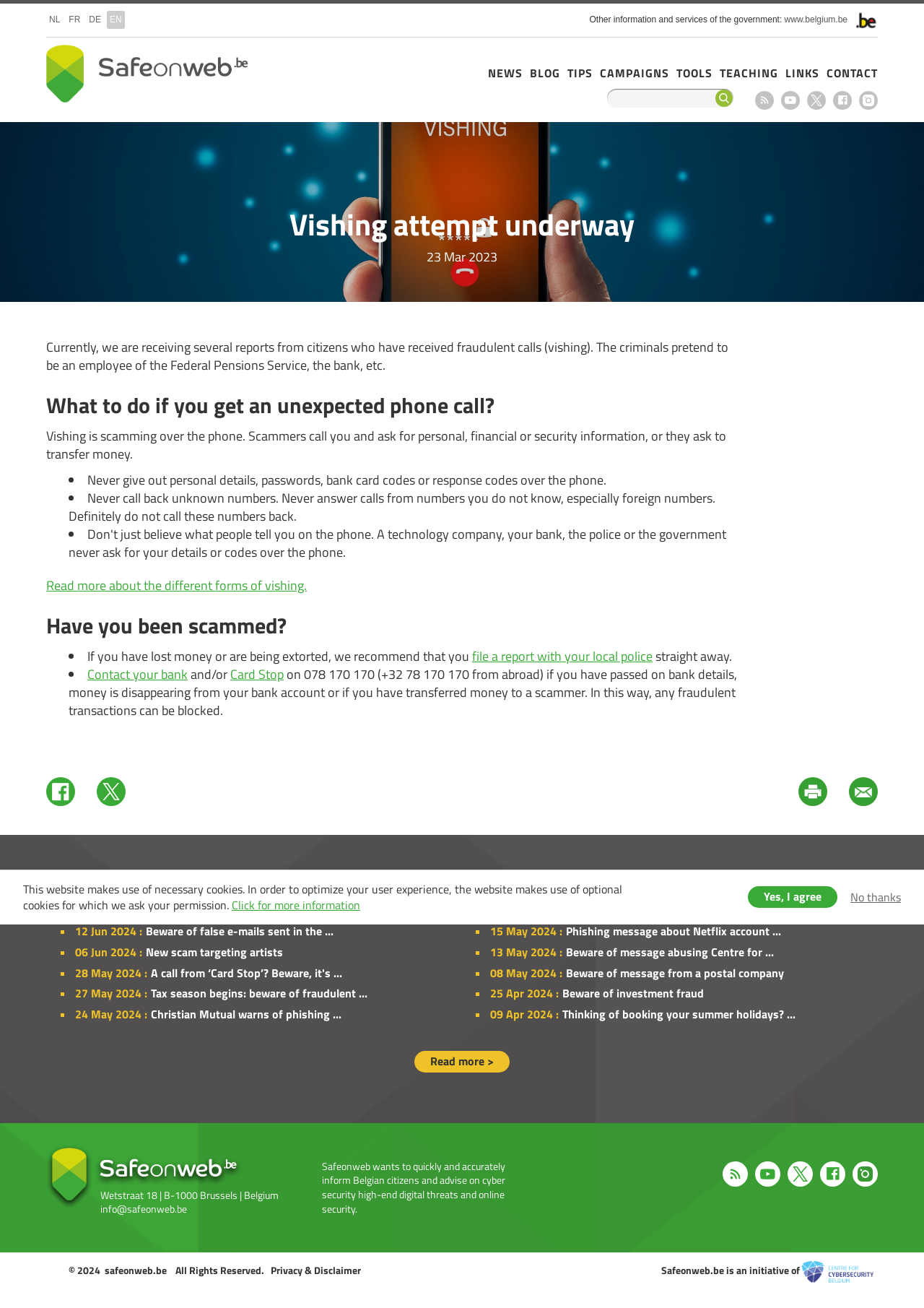What should you do if you get an unexpected phone call?
Provide a thorough and detailed answer to the question.

If you receive an unexpected phone call, never give out personal details, passwords, bank card codes, or response codes over the phone. This is a warning mentioned in the article to prevent vishing scams.